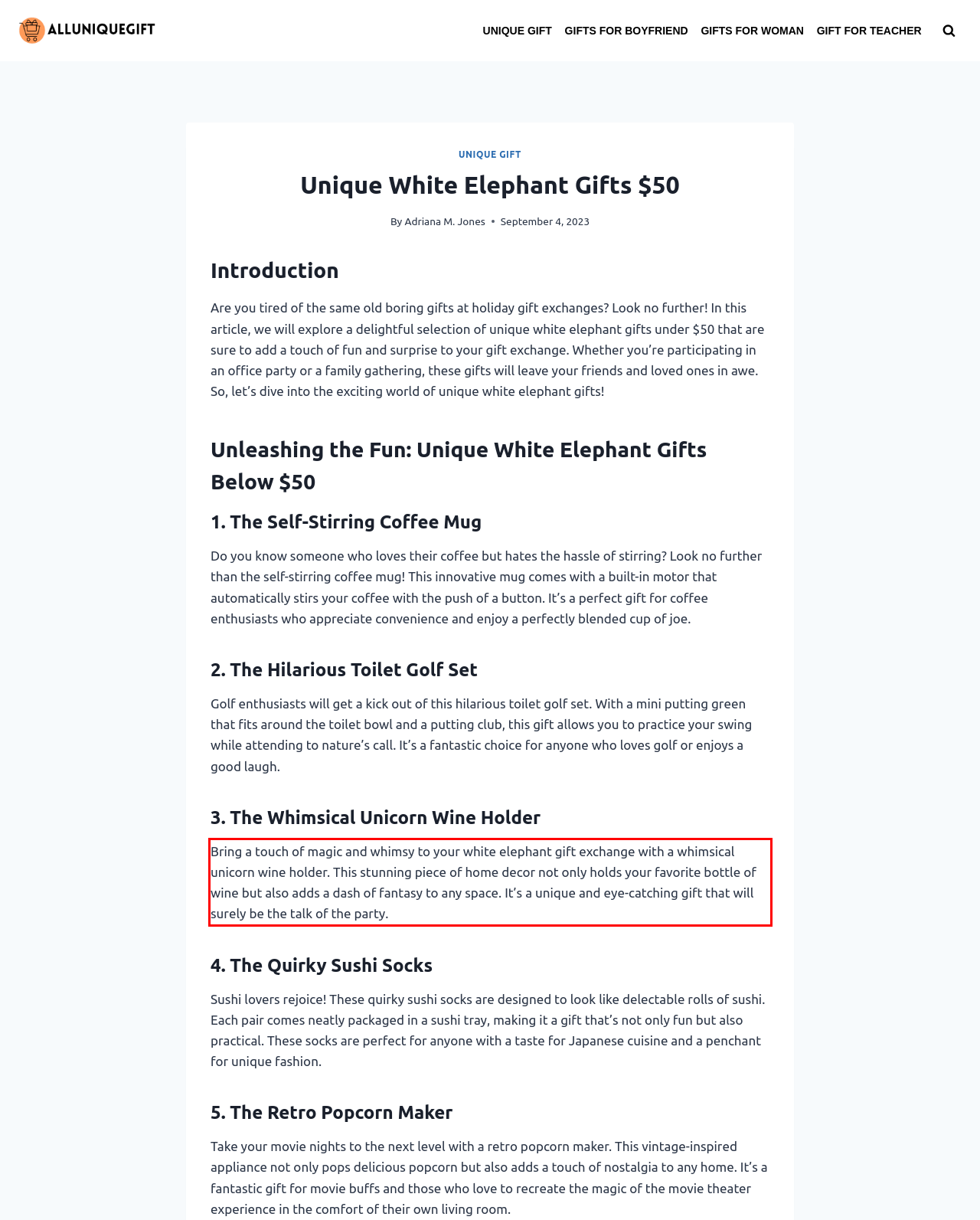Please analyze the provided webpage screenshot and perform OCR to extract the text content from the red rectangle bounding box.

Bring a touch of magic and whimsy to your white elephant gift exchange with a whimsical unicorn wine holder. This stunning piece of home decor not only holds your favorite bottle of wine but also adds a dash of fantasy to any space. It’s a unique and eye-catching gift that will surely be the talk of the party.